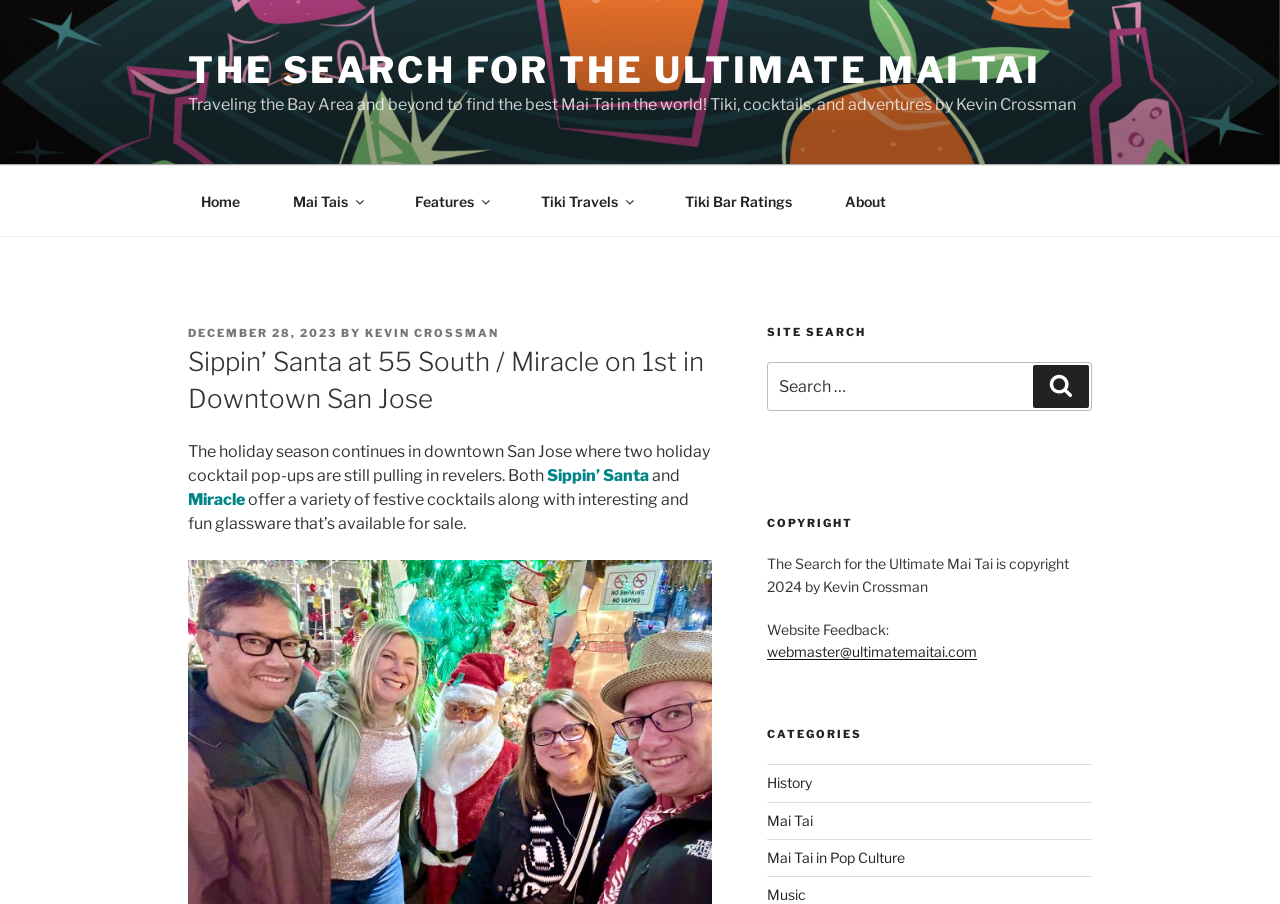Please determine the bounding box coordinates of the section I need to click to accomplish this instruction: "Search for Mai Tai".

[0.599, 0.401, 0.853, 0.454]